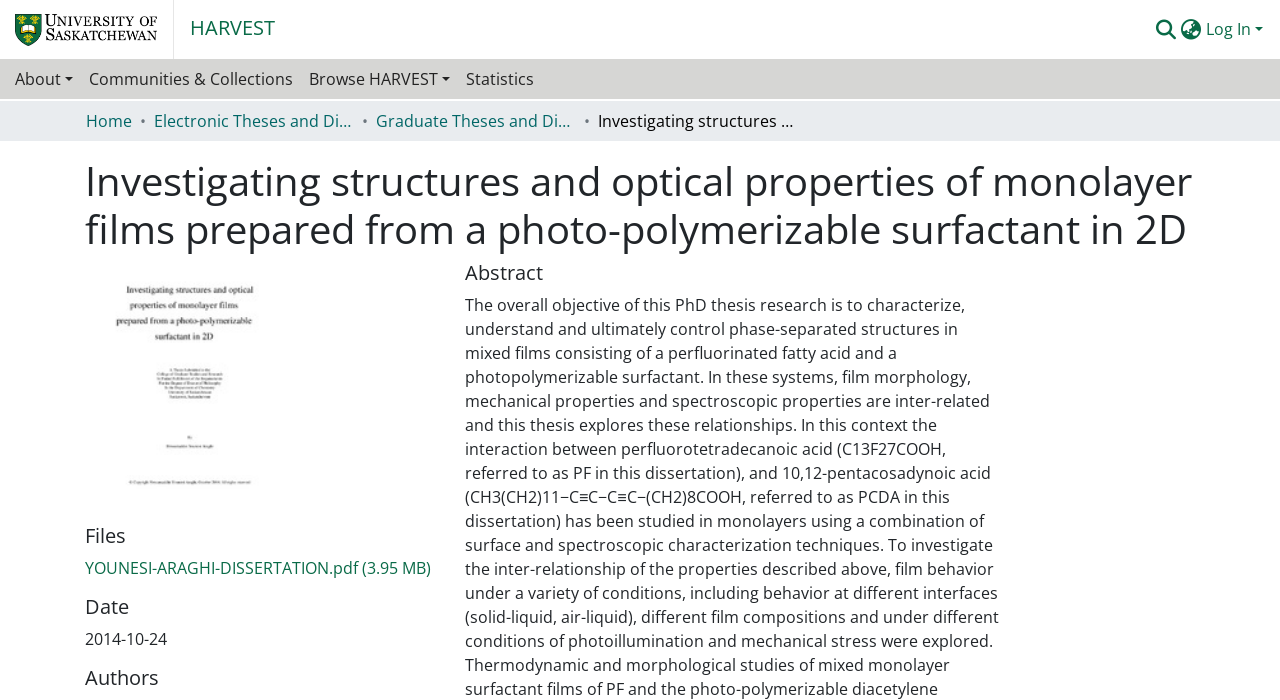Examine the screenshot and answer the question in as much detail as possible: How many links are in the main navigation bar?

I counted the links in the main navigation bar, which are 'About', 'Communities & Collections', 'Browse HARVEST', and 'Statistics', and found that there are 4 links in total.